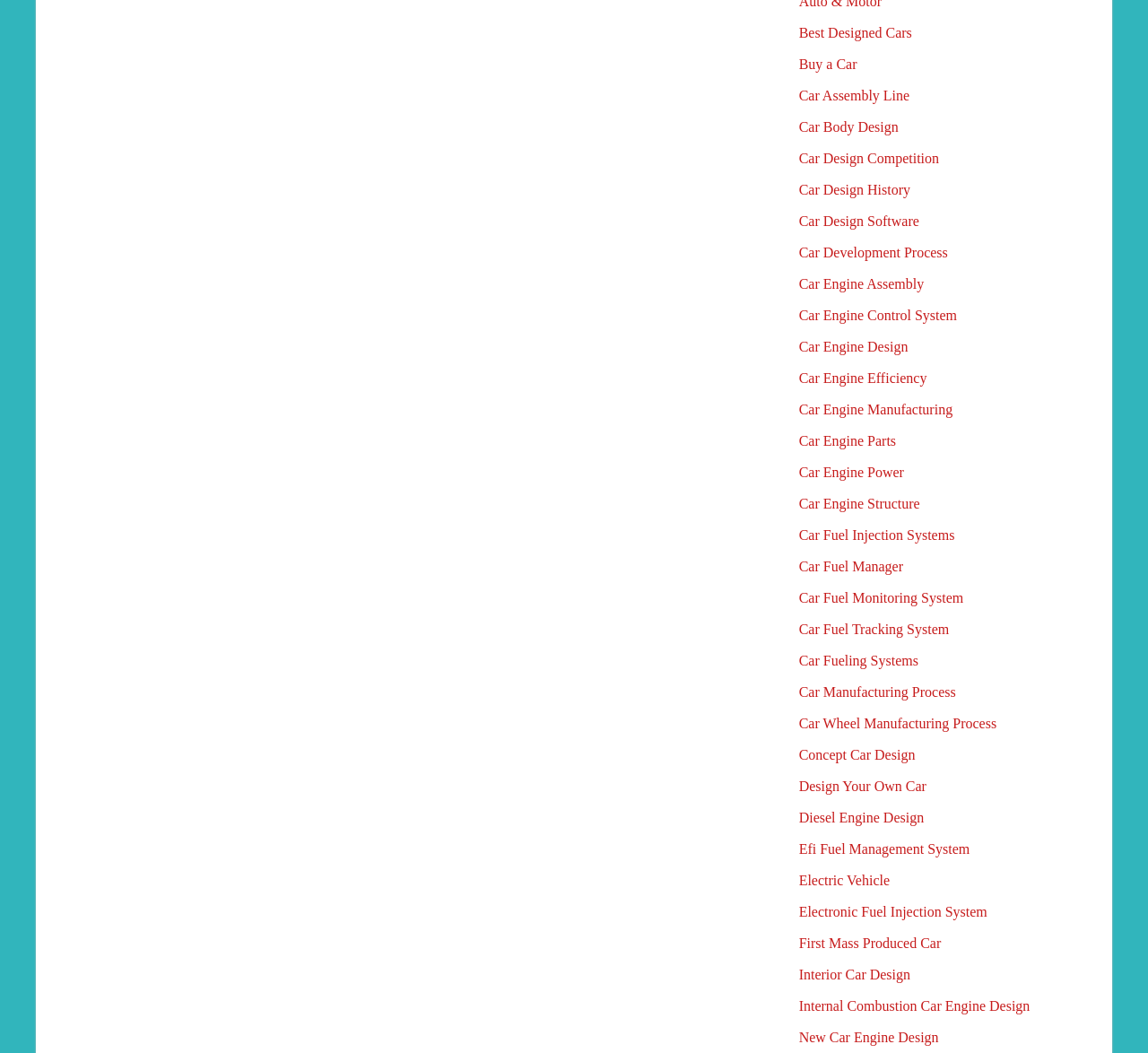Reply to the question with a single word or phrase:
What is the topic of the link with the bounding box coordinate [0.696, 0.71, 0.797, 0.724]?

Concept Car Design